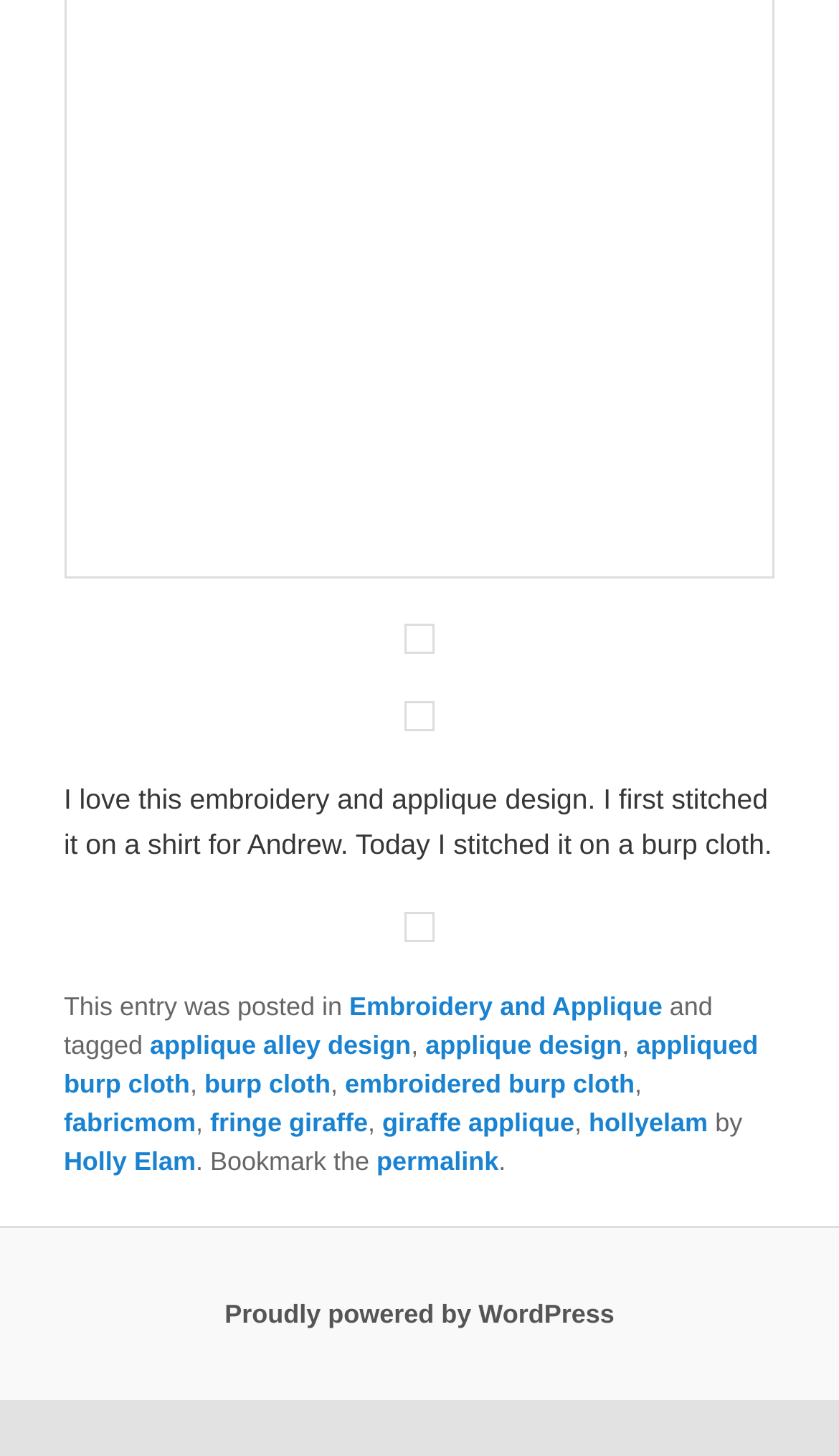Determine the bounding box coordinates for the area that needs to be clicked to fulfill this task: "click the bottom image link". The coordinates must be given as four float numbers between 0 and 1, i.e., [left, top, right, bottom].

[0.076, 0.951, 0.924, 0.972]